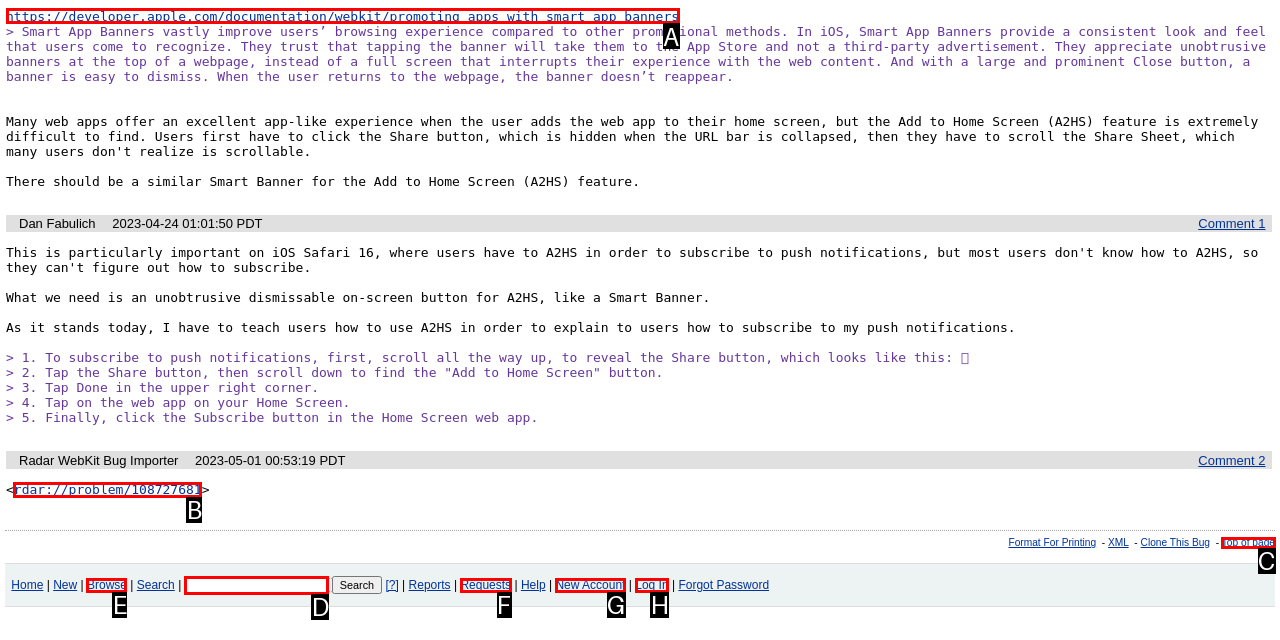Based on the description: name="guardian's-last name" placeholder="", identify the matching lettered UI element.
Answer by indicating the letter from the choices.

None